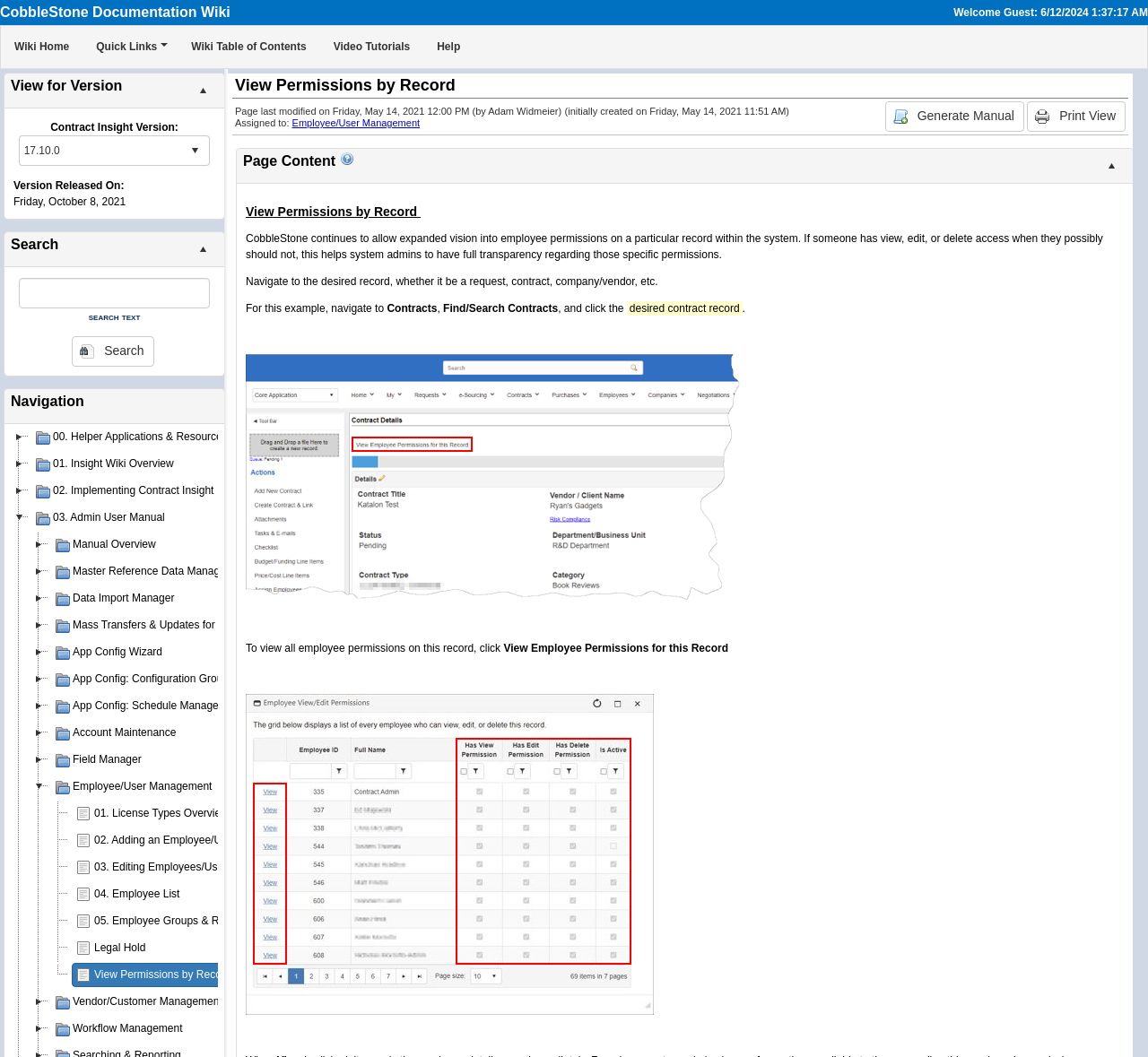Please identify the bounding box coordinates of the element that needs to be clicked to execute the following command: "Search for something". Provide the bounding box using four float numbers between 0 and 1, formatted as [left, top, right, bottom].

[0.016, 0.263, 0.183, 0.292]